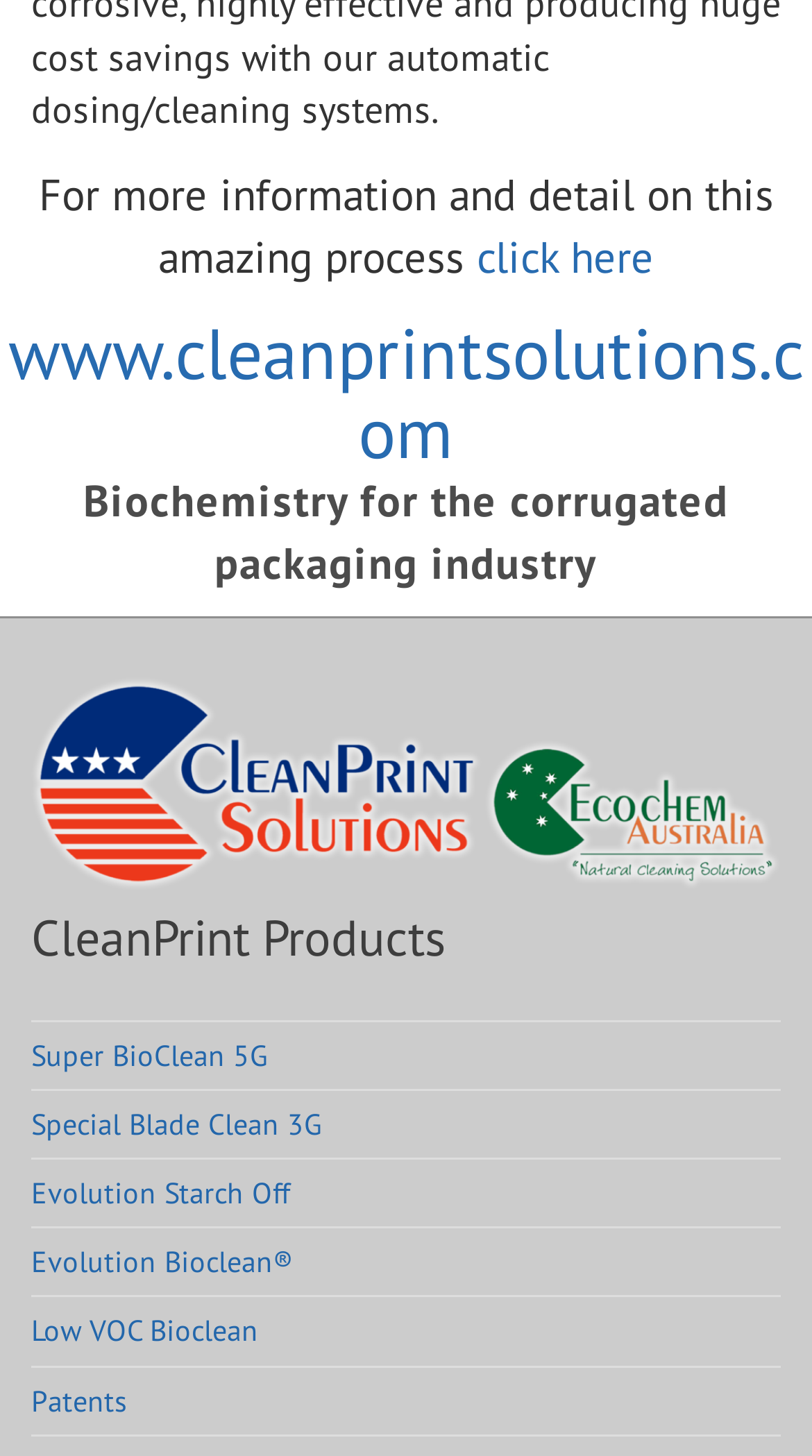Please provide a comprehensive answer to the question based on the screenshot: What is the company name?

The company name can be found in the heading element 'www.cleanprintsolutions.com' which is located at the top of the webpage, indicating that the webpage is related to CleanPrint Solutions.